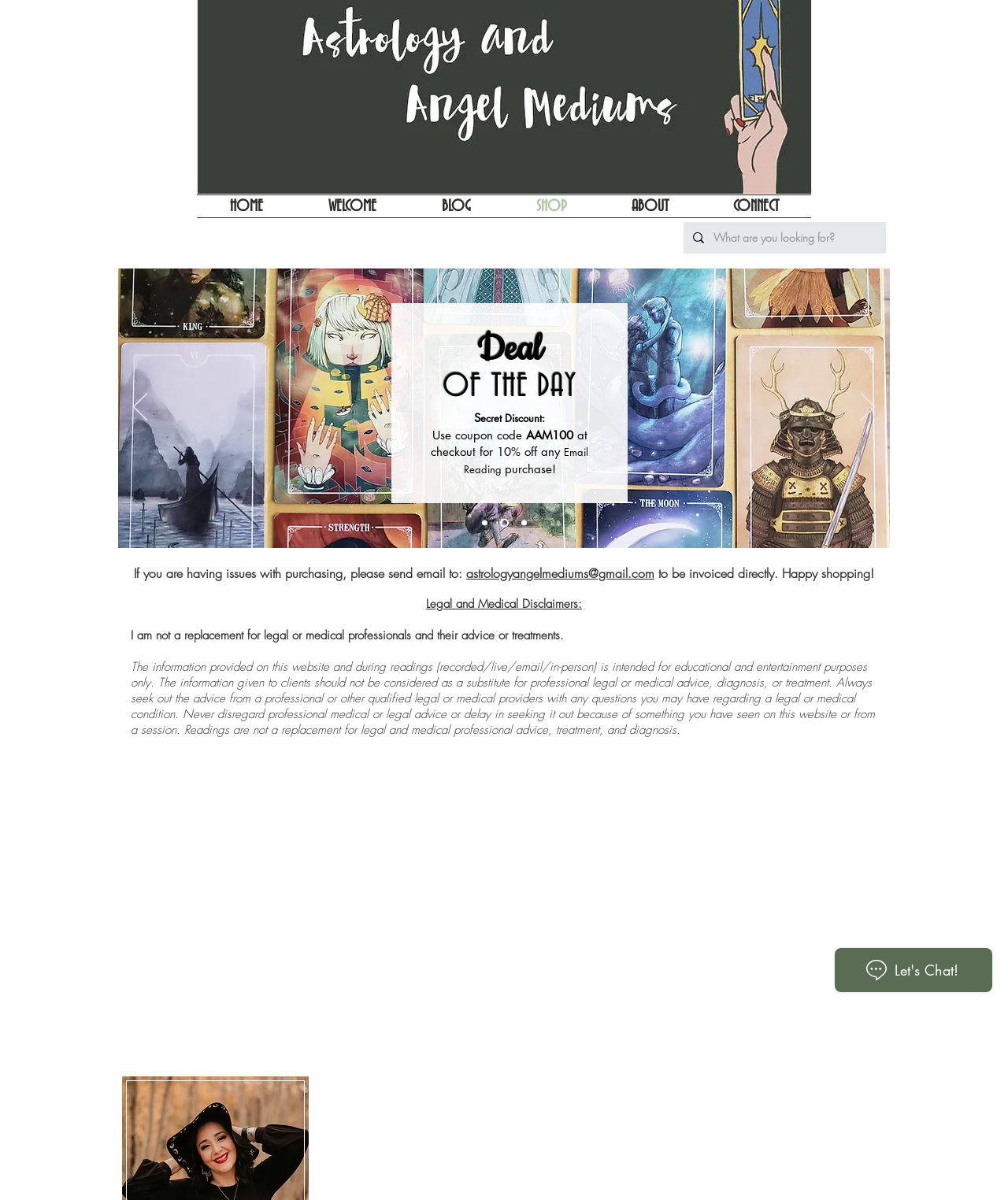Detail the features and information presented on the webpage.

The webpage is an online shop for astrology-related services and products. At the top, there is a navigation menu with links to different sections of the website, including "HOME", "WELCOME", "BLOG", "SHOP", "ABOUT", and "CONNECT". 

Below the navigation menu, there is a search bar with a magnifying glass icon and a placeholder text "What are you looking for?". 

The main content area is dominated by a slideshow section, which takes up most of the screen. The slideshow has navigation buttons, "Previous" and "Next", and displays an image with a caption "Our NEWEST OFFERINGS". Below the slideshow, there are two paragraphs of text, one announcing the availability of new services, including birthday recorded readings and personalized video readings, and another promoting free instant download guides.

To the right of the slideshow, there is a section with links to different slides, labeled "Slide 1", "Slide 2", and "Slide 3". 

Further down the page, there is a notice about purchasing issues, with an email address provided for customers to contact the seller directly. Below this notice, there is a disclaimer section, which includes legal and medical disclaimers, stating that the website and its services are for educational and entertainment purposes only and should not be considered as a substitute for professional legal or medical advice.

At the bottom right corner of the page, there is a Wix Chat iframe, which allows customers to initiate a chat with the website owner.